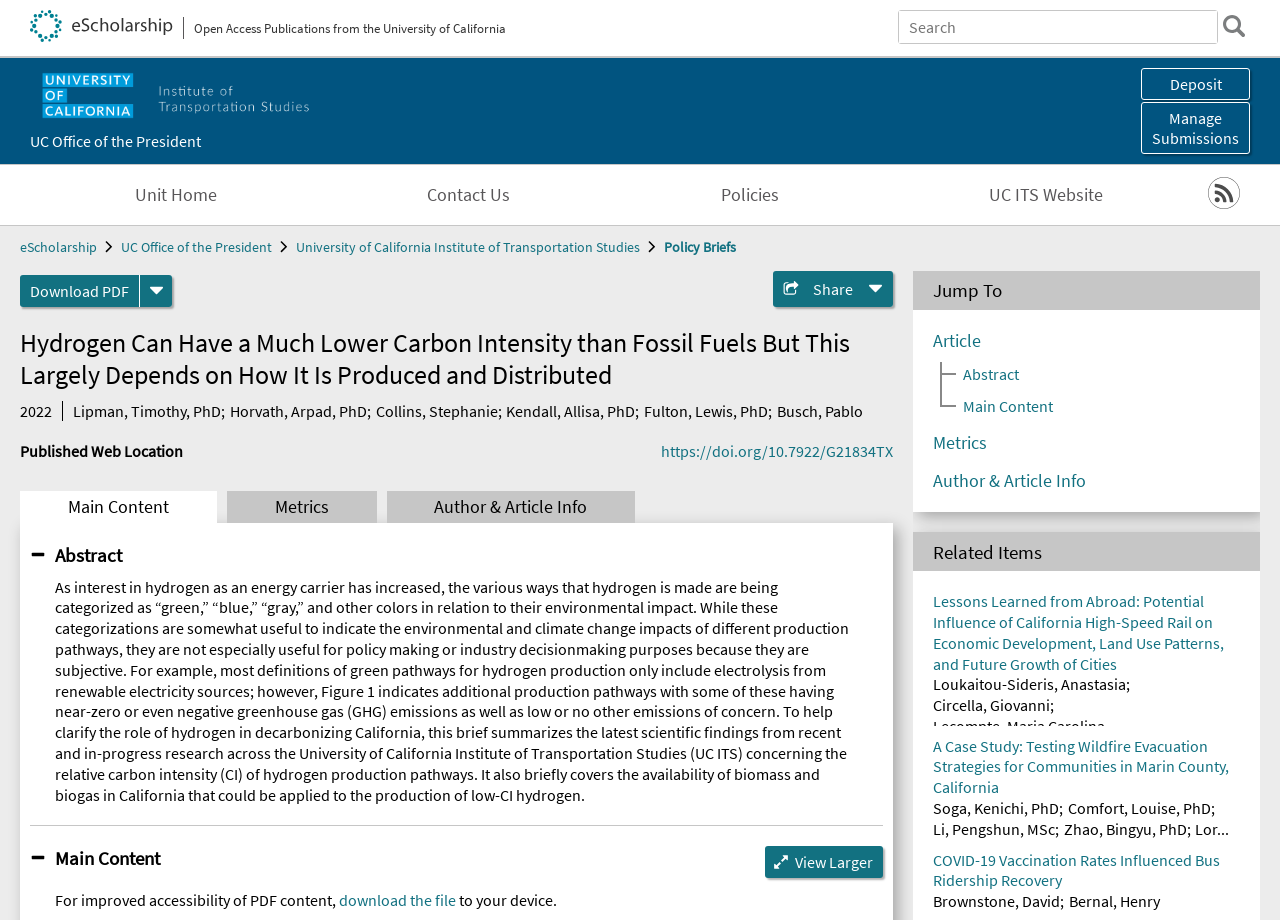Provide a brief response using a word or short phrase to this question:
What is the title of the article?

Hydrogen Can Have a Much Lower Carbon Intensity than Fossil Fuels But This Largely Depends on How It Is Produced and Distributed